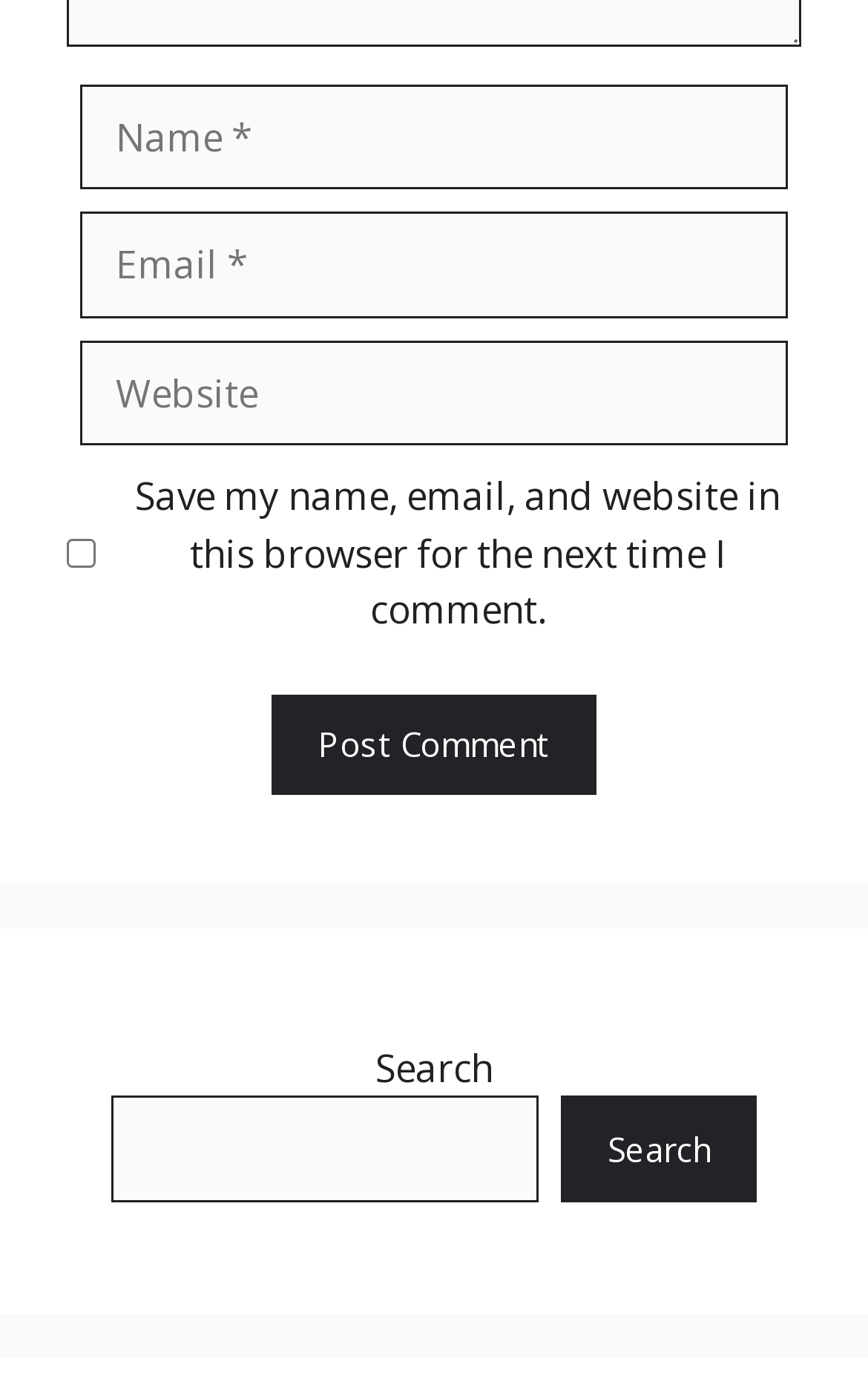How many search buttons are there?
Look at the screenshot and respond with a single word or phrase.

1